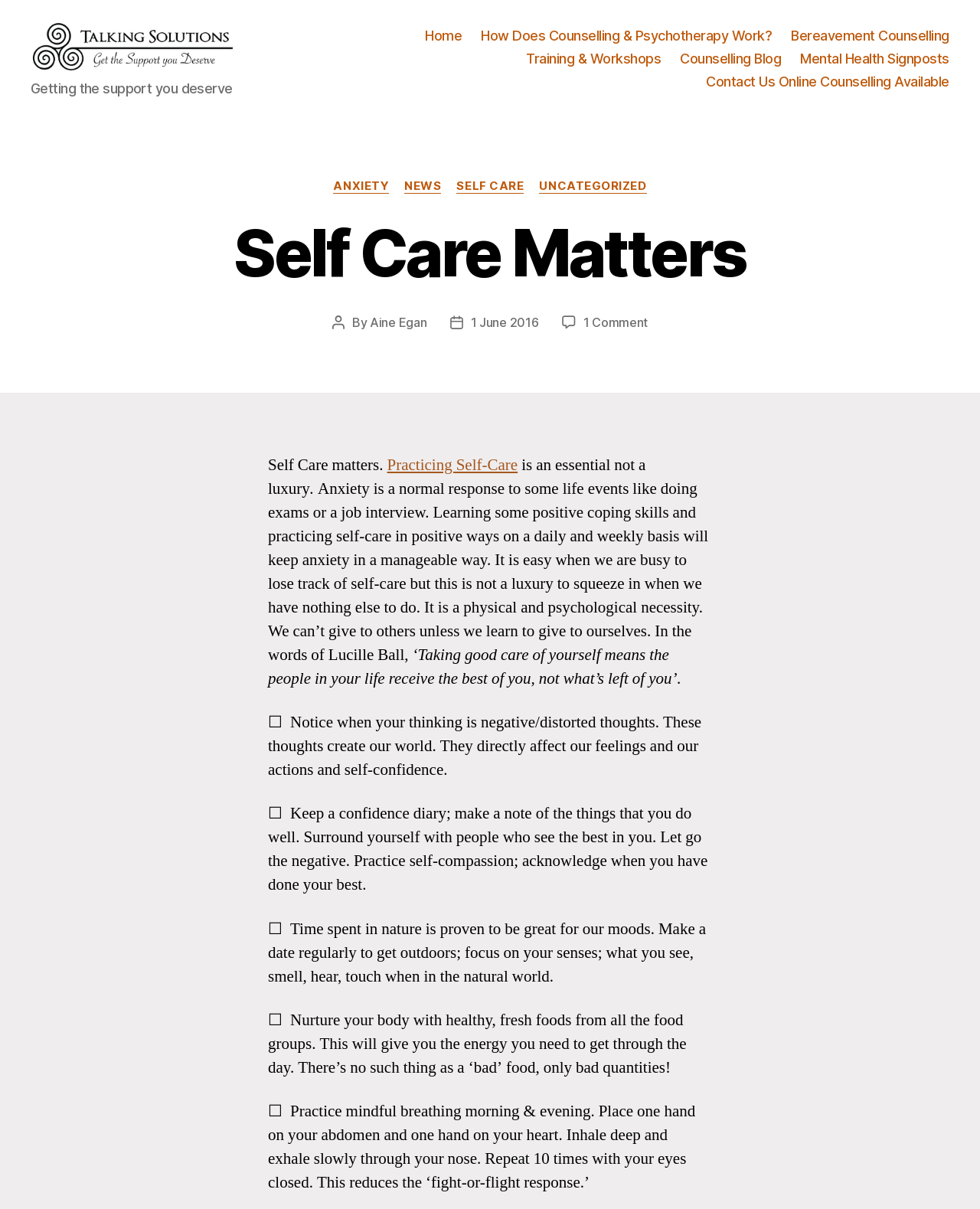Show the bounding box coordinates of the element that should be clicked to complete the task: "Click on the 'Home' link".

[0.434, 0.028, 0.471, 0.042]